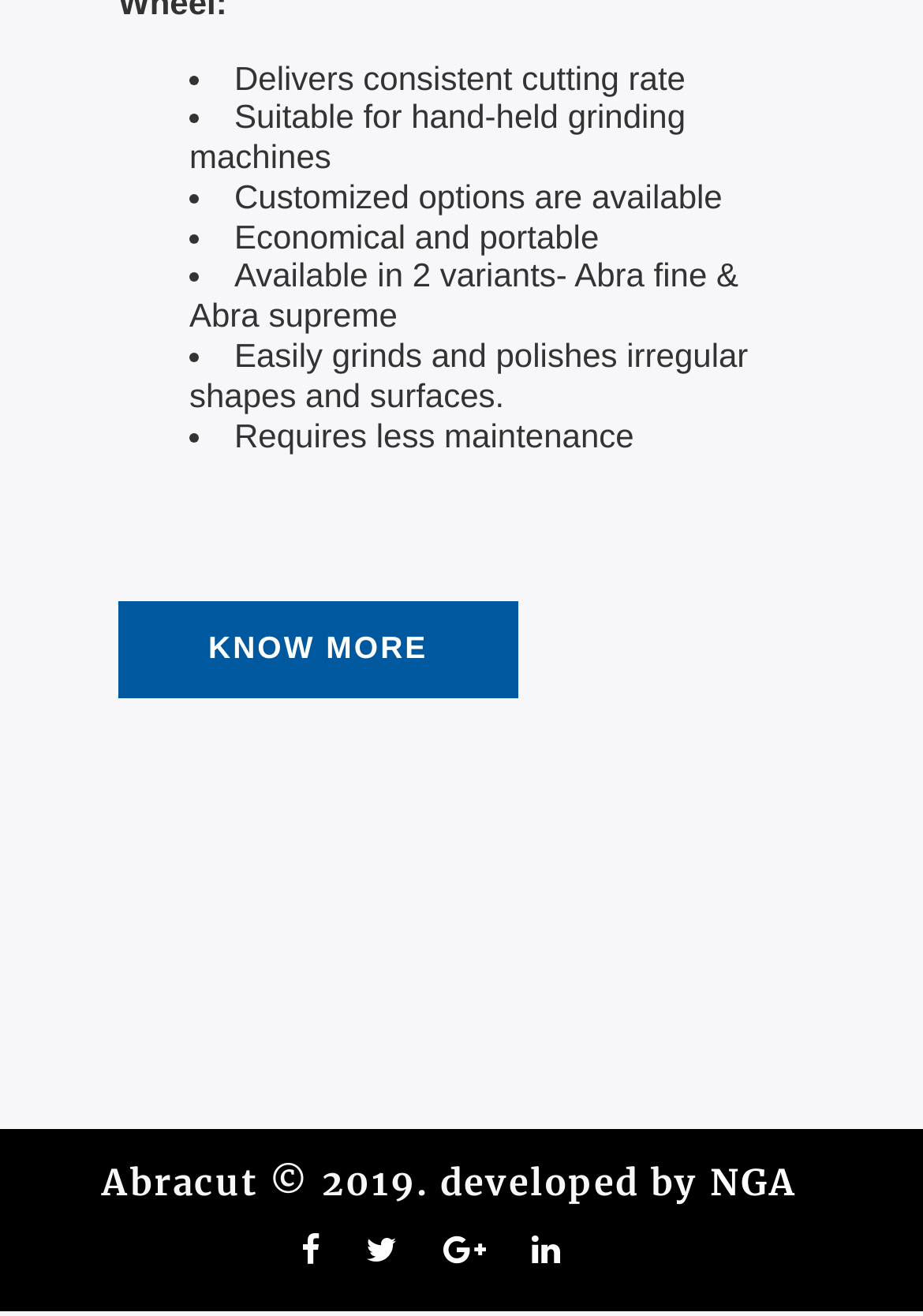Who developed the Abracut website?
Answer the question in a detailed and comprehensive manner.

The webpage's footer section mentions that the Abracut website was developed by NGA, indicating that NGA is the developer of the website.